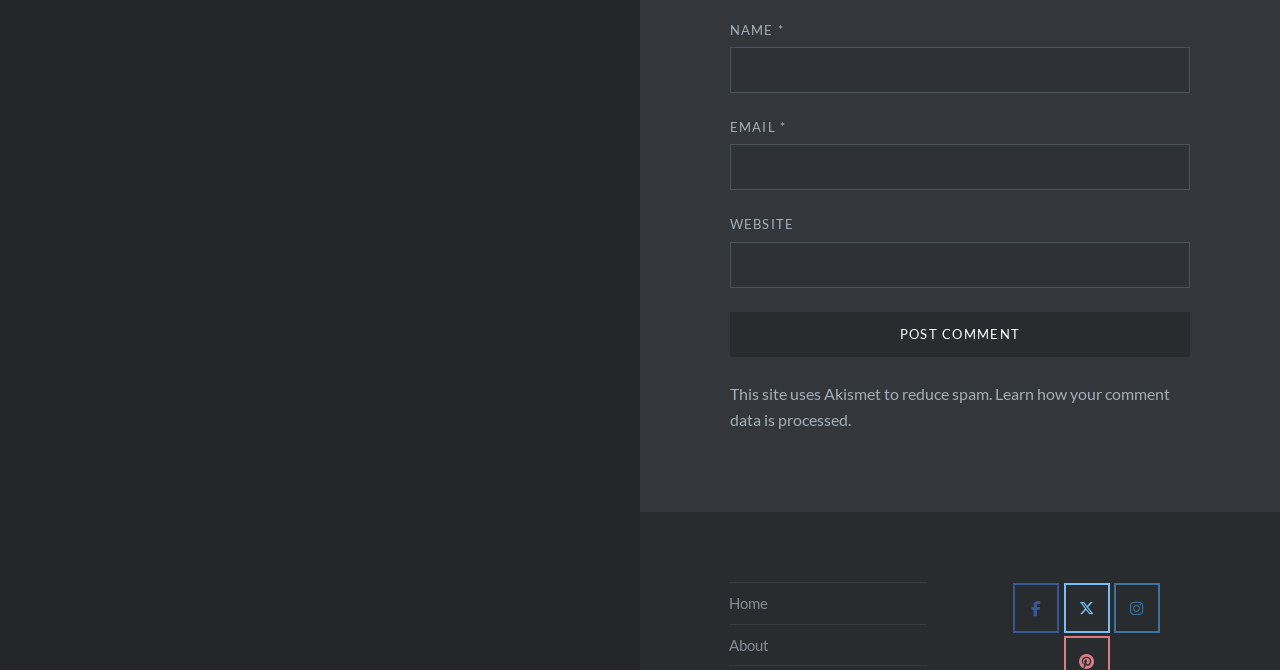Provide a short answer to the following question with just one word or phrase: What is the purpose of the website?

Commenting